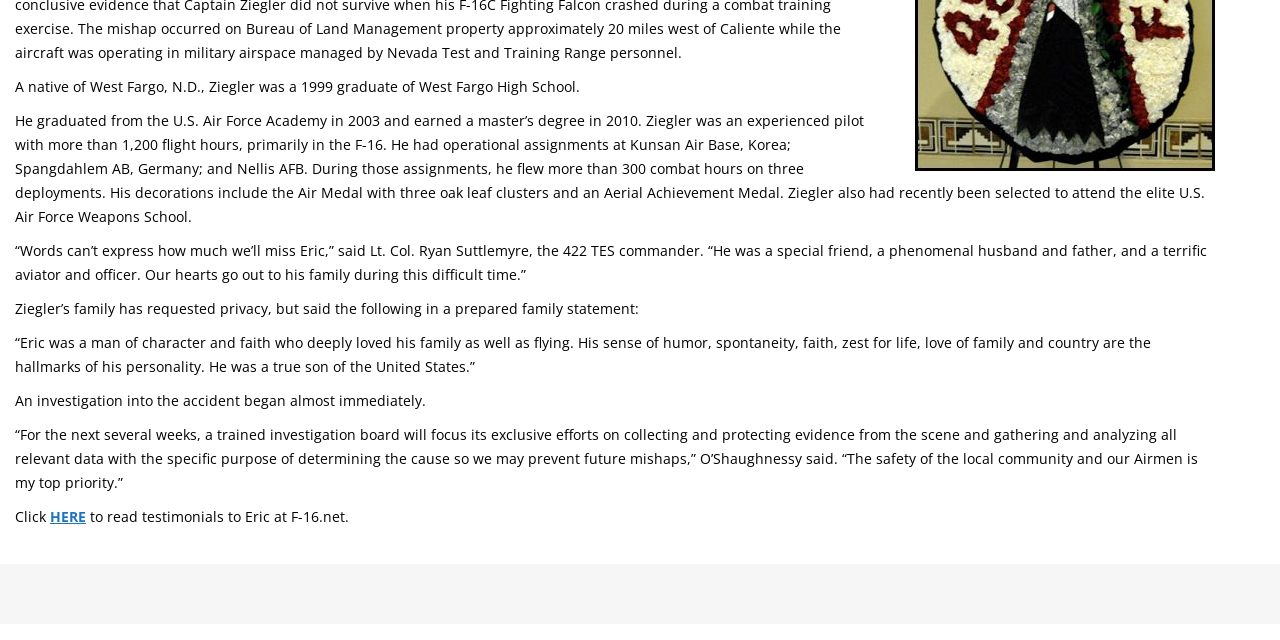Identify and provide the bounding box for the element described by: "HERE".

[0.039, 0.792, 0.067, 0.822]